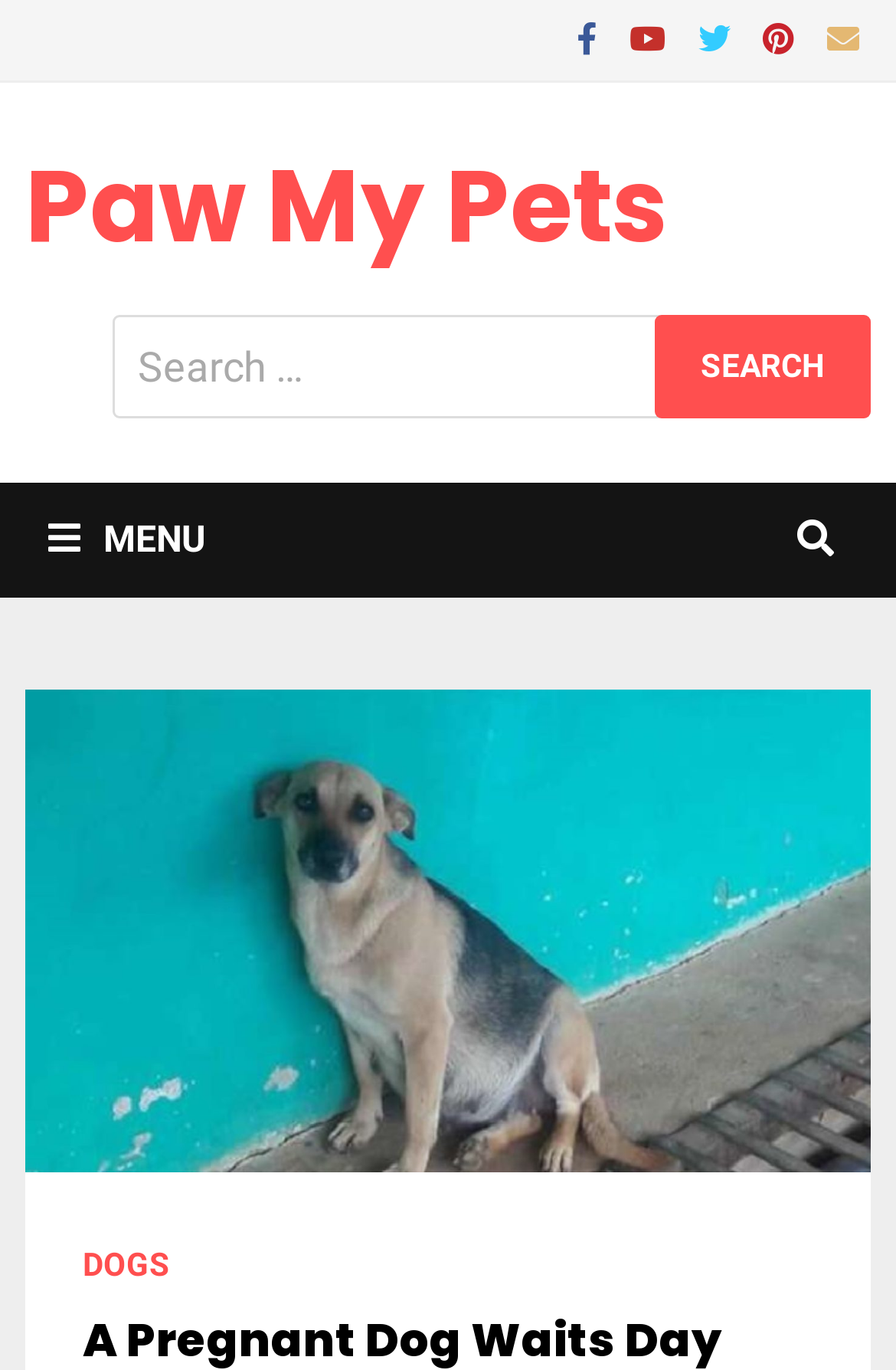Write an extensive caption that covers every aspect of the webpage.

The webpage appears to be an article or blog post about a pregnant dog that was abandoned by its family. At the top of the page, there are five social media links, each represented by an icon, aligned horizontally and centered. Below these icons, there is a link to "Paw My Pets" on the left side of the page.

On the right side of the page, there is a search bar with a label "Search for:" and a search button with the text "SEARCH". The search bar is positioned above a button with a menu icon and the text "MENU". When the menu button is expanded, it reveals a primary menu.

Below the search bar and menu button, there is a large image that takes up most of the page's width, depicting a pregnant dog. The image is accompanied by a headline that reads "A Pregnant Dog Waits Day And Night For The Family Who Abandoned Her". At the bottom of the page, there is a link to "DOGS" on the left side.

The webpage also has a meta description that mentions the abandonment of innocent animals, especially in today's world where more and more organizations are available to help.